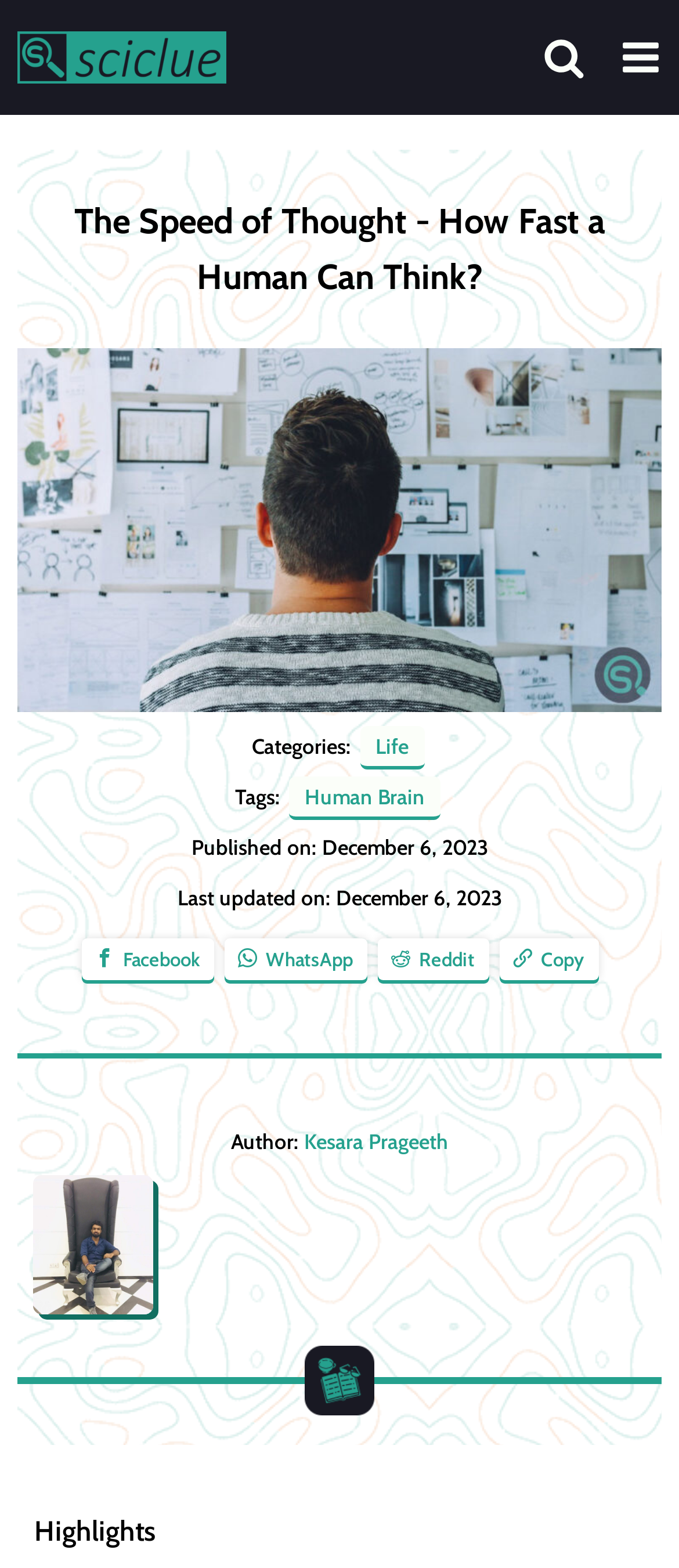Please find the bounding box coordinates of the element that must be clicked to perform the given instruction: "Open the side menu". The coordinates should be four float numbers from 0 to 1, i.e., [left, top, right, bottom].

[0.888, 0.024, 0.975, 0.05]